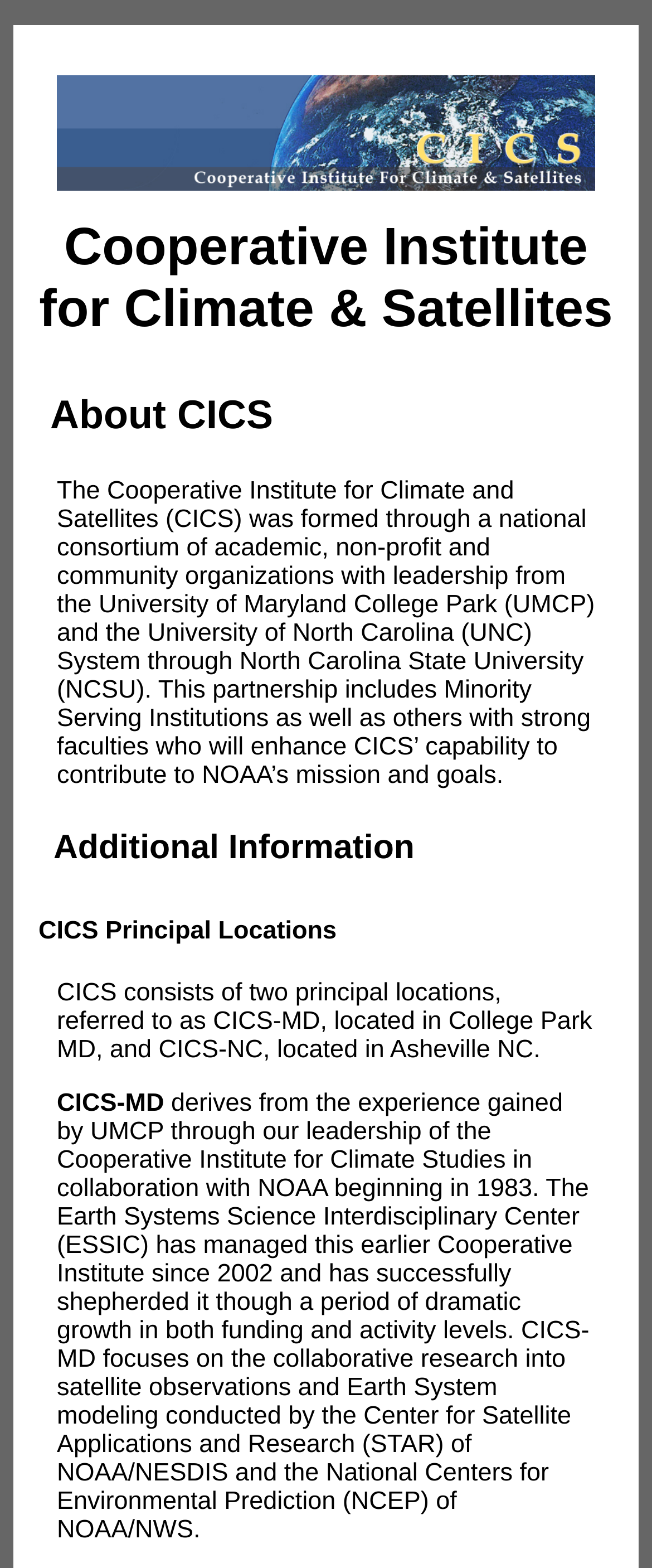Please examine the image and answer the question with a detailed explanation:
What is the year when UMCP started leading the Cooperative Institute for Climate Studies in collaboration with NOAA?

Based on the webpage, UMCP derives its experience from leading the Cooperative Institute for Climate Studies in collaboration with NOAA beginning in 1983.